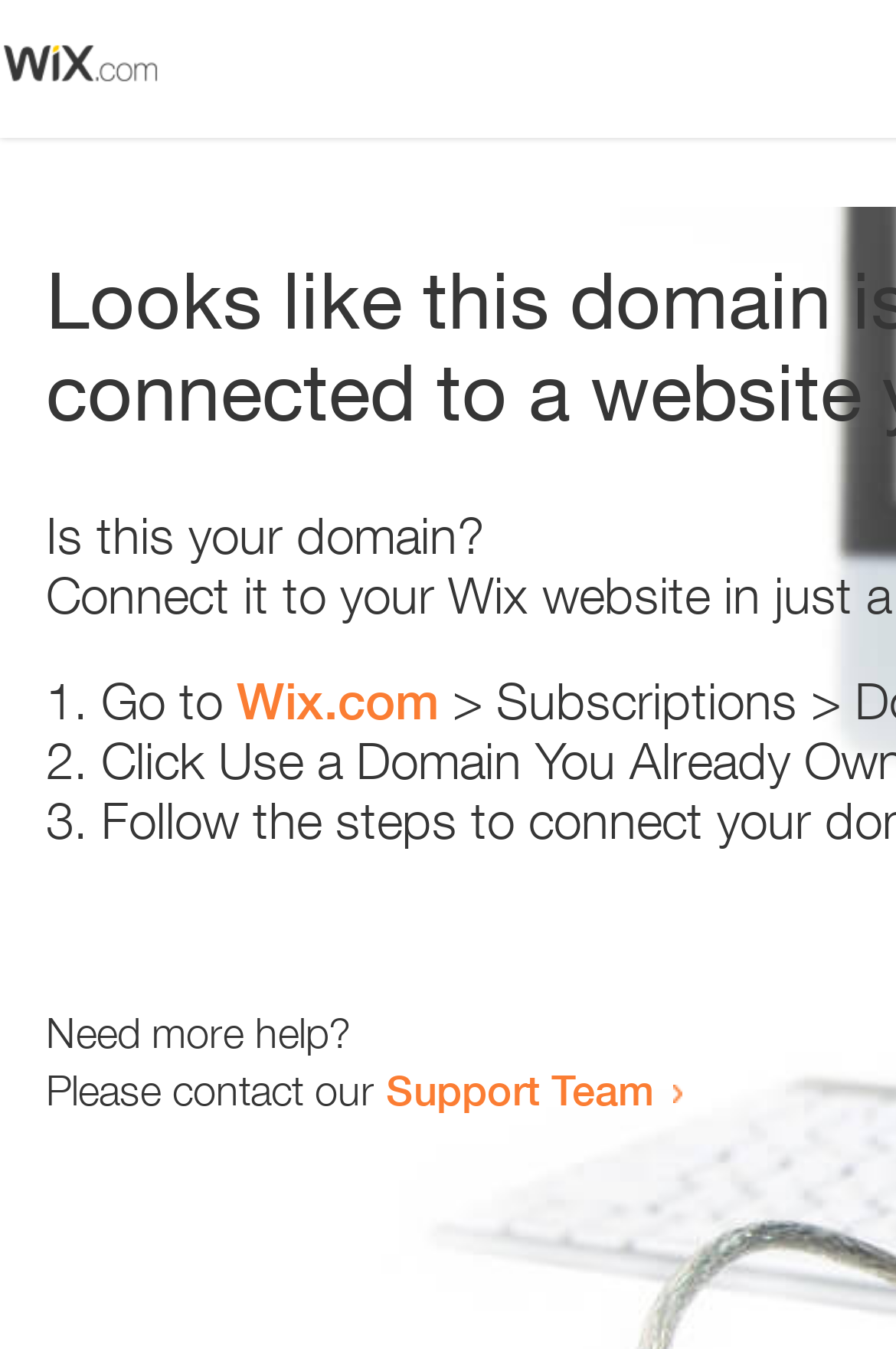Answer briefly with one word or phrase:
What is the purpose of the webpage?

Domain resolution